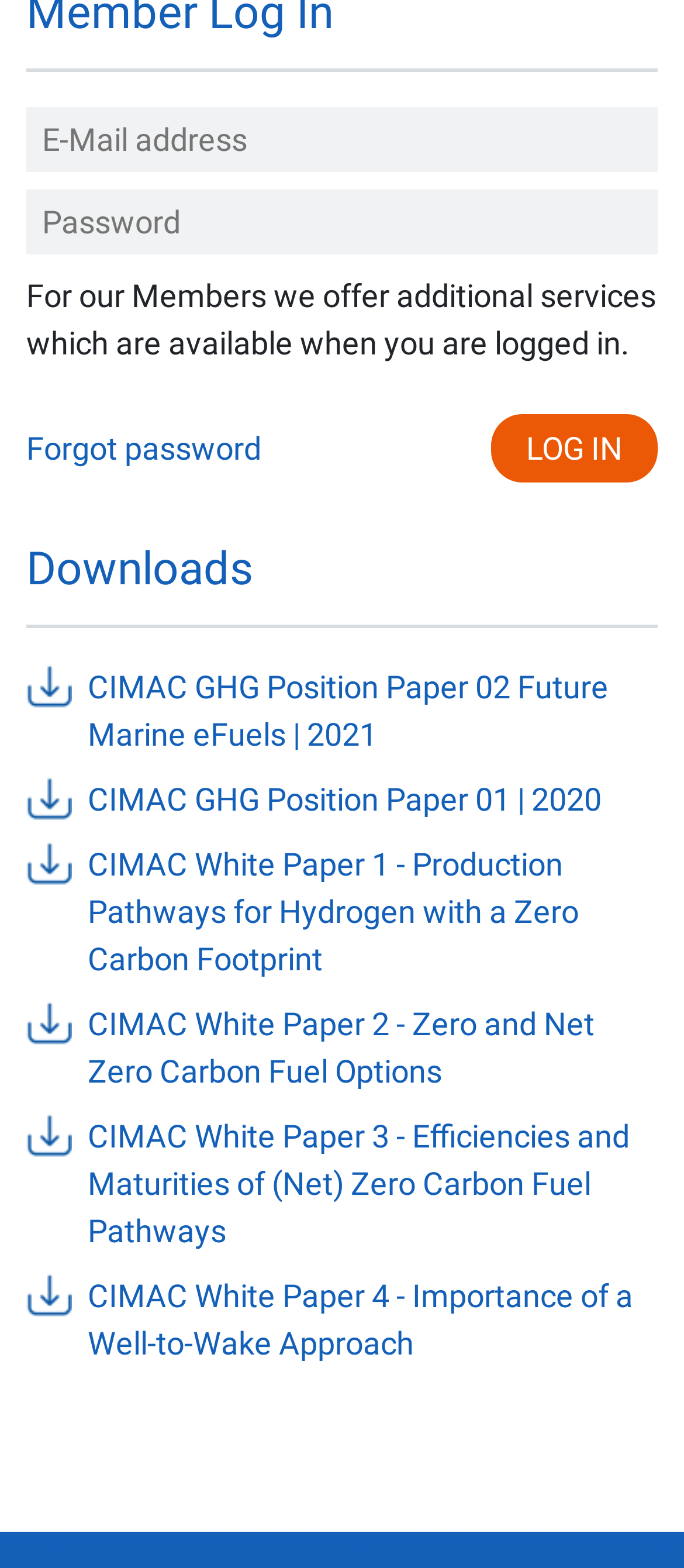Find the bounding box coordinates of the clickable element required to execute the following instruction: "Click log in". Provide the coordinates as four float numbers between 0 and 1, i.e., [left, top, right, bottom].

[0.718, 0.264, 0.962, 0.307]